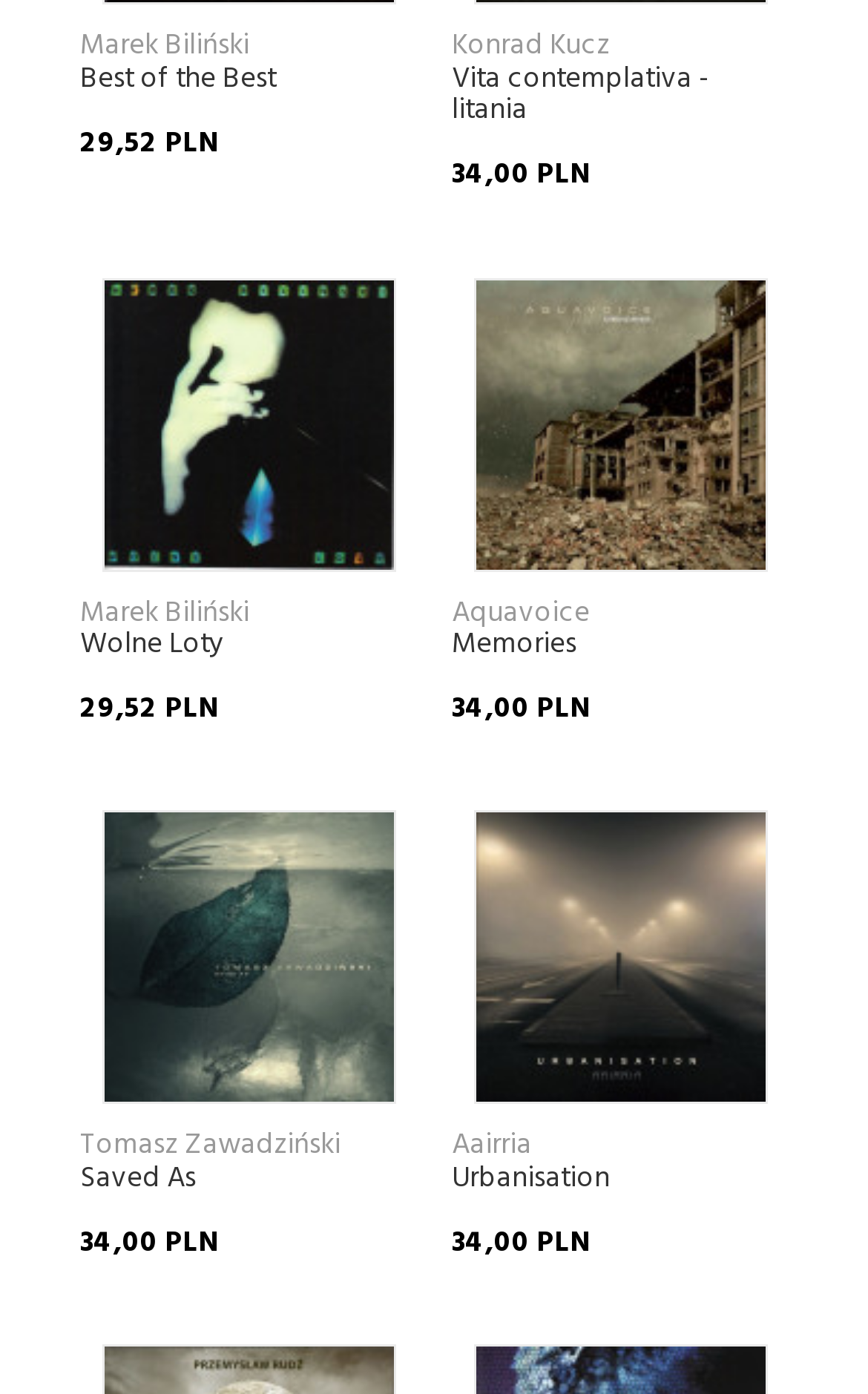What is the highest price among the listed products?
Provide a one-word or short-phrase answer based on the image.

34 PLN